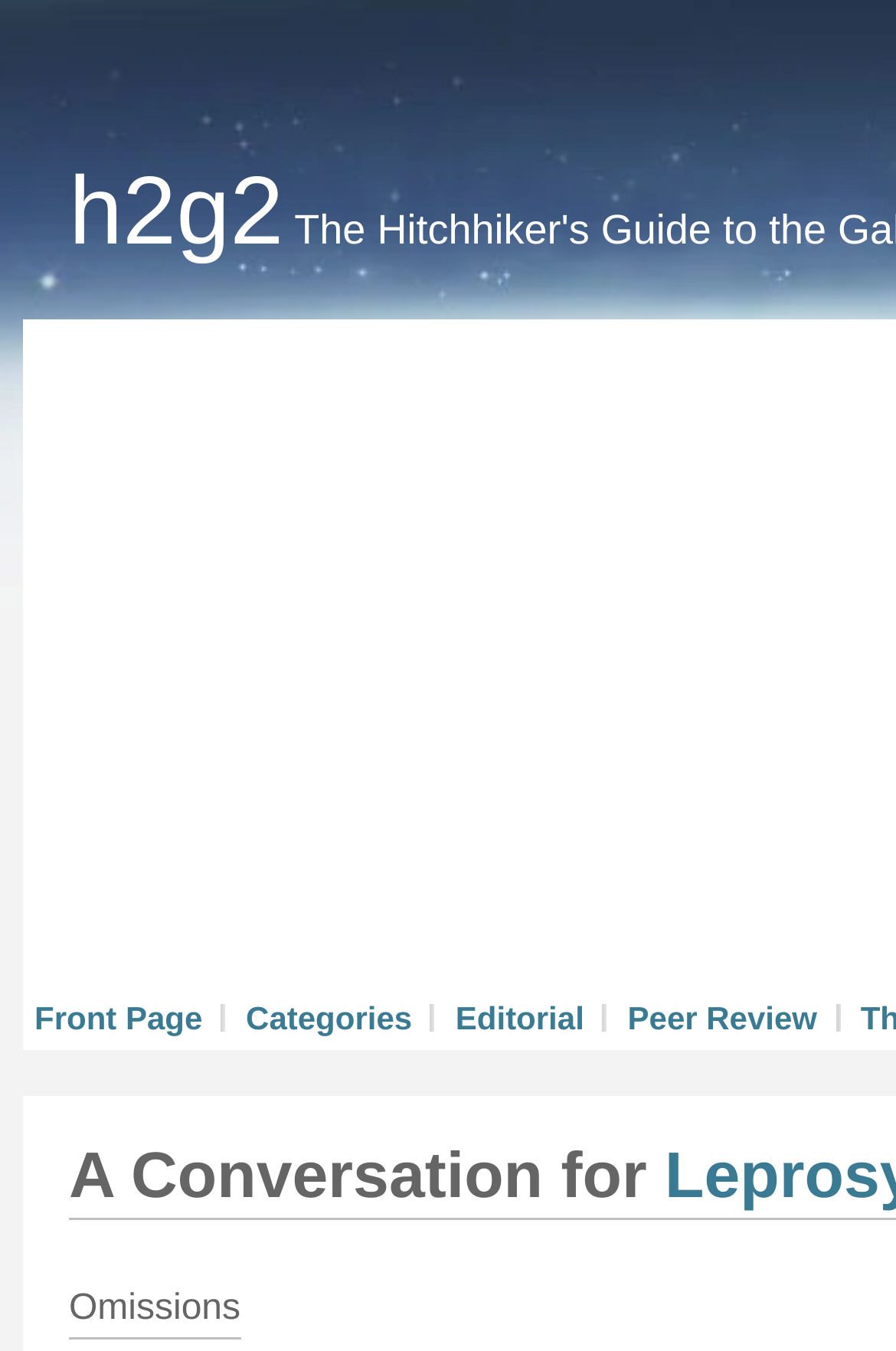Provide the bounding box coordinates in the format (top-left x, top-left y, bottom-right x, bottom-right y). All values are floating point numbers between 0 and 1. Determine the bounding box coordinate of the UI element described as: Peer Review

[0.7, 0.74, 0.912, 0.767]